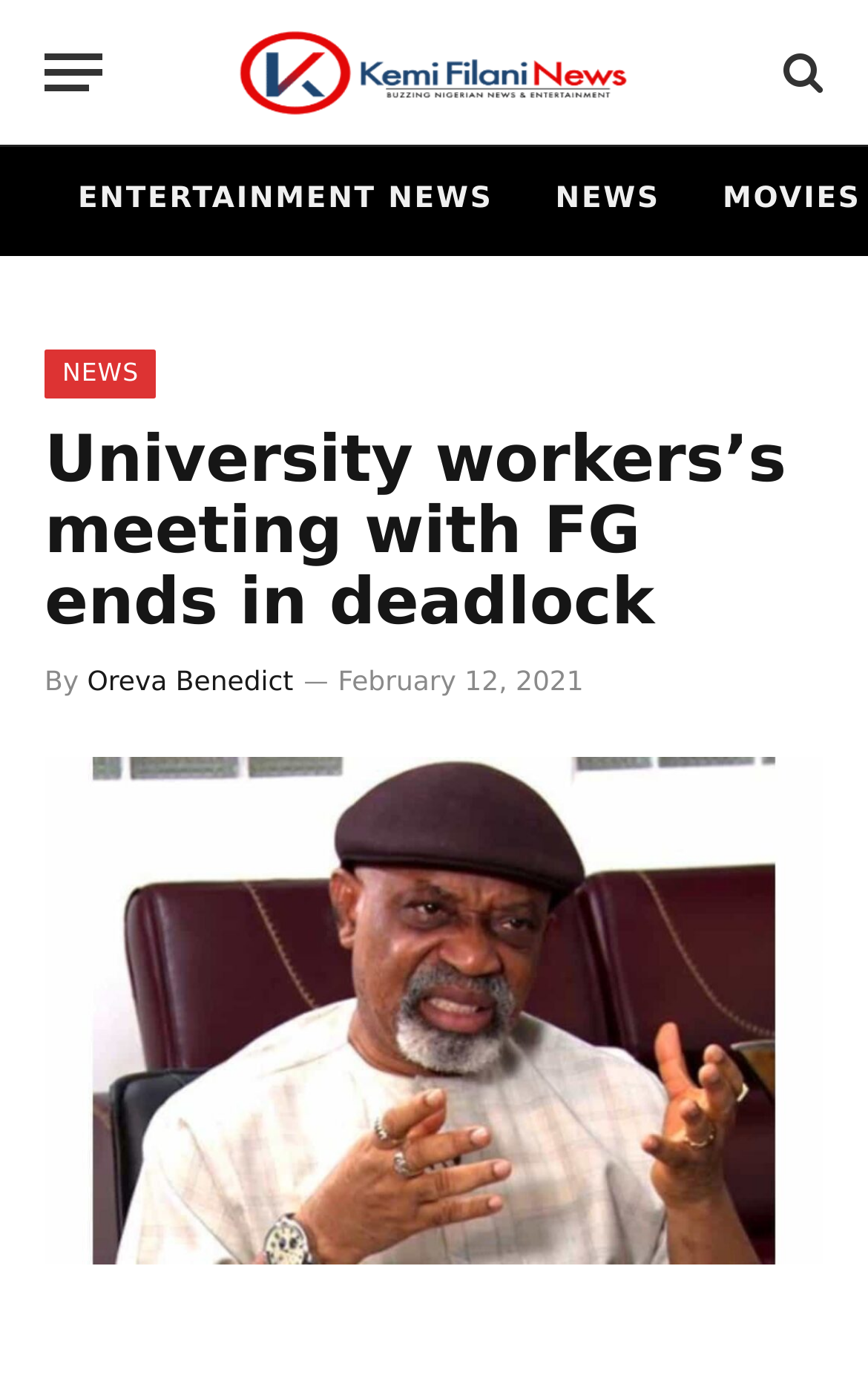Highlight the bounding box coordinates of the region I should click on to meet the following instruction: "Click the menu button".

[0.051, 0.016, 0.118, 0.089]